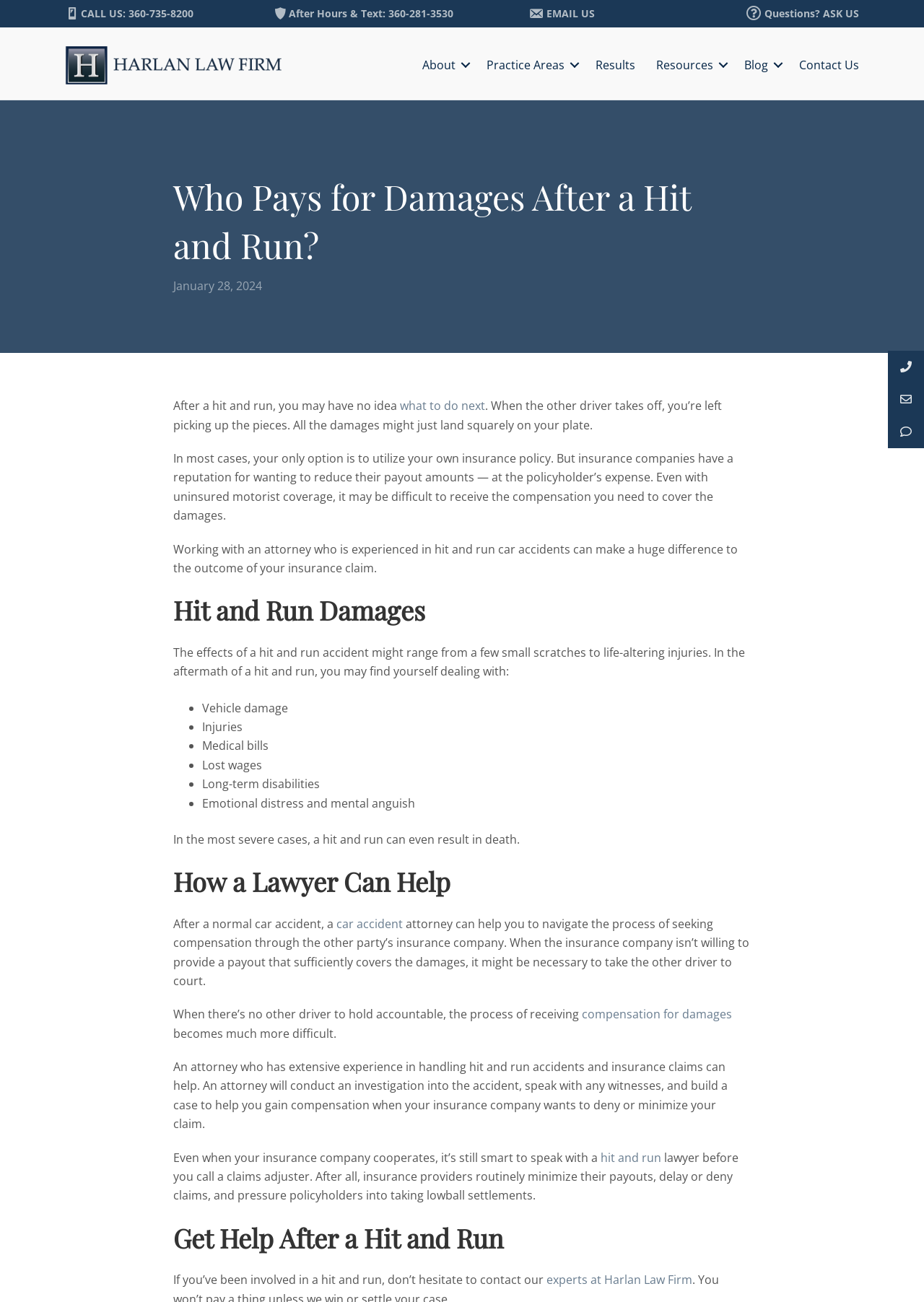From the webpage screenshot, identify the region described by 360-735-8200. Provide the bounding box coordinates as (top-left x, top-left y, bottom-right x, bottom-right y), with each value being a floating point number between 0 and 1.

[0.139, 0.005, 0.209, 0.015]